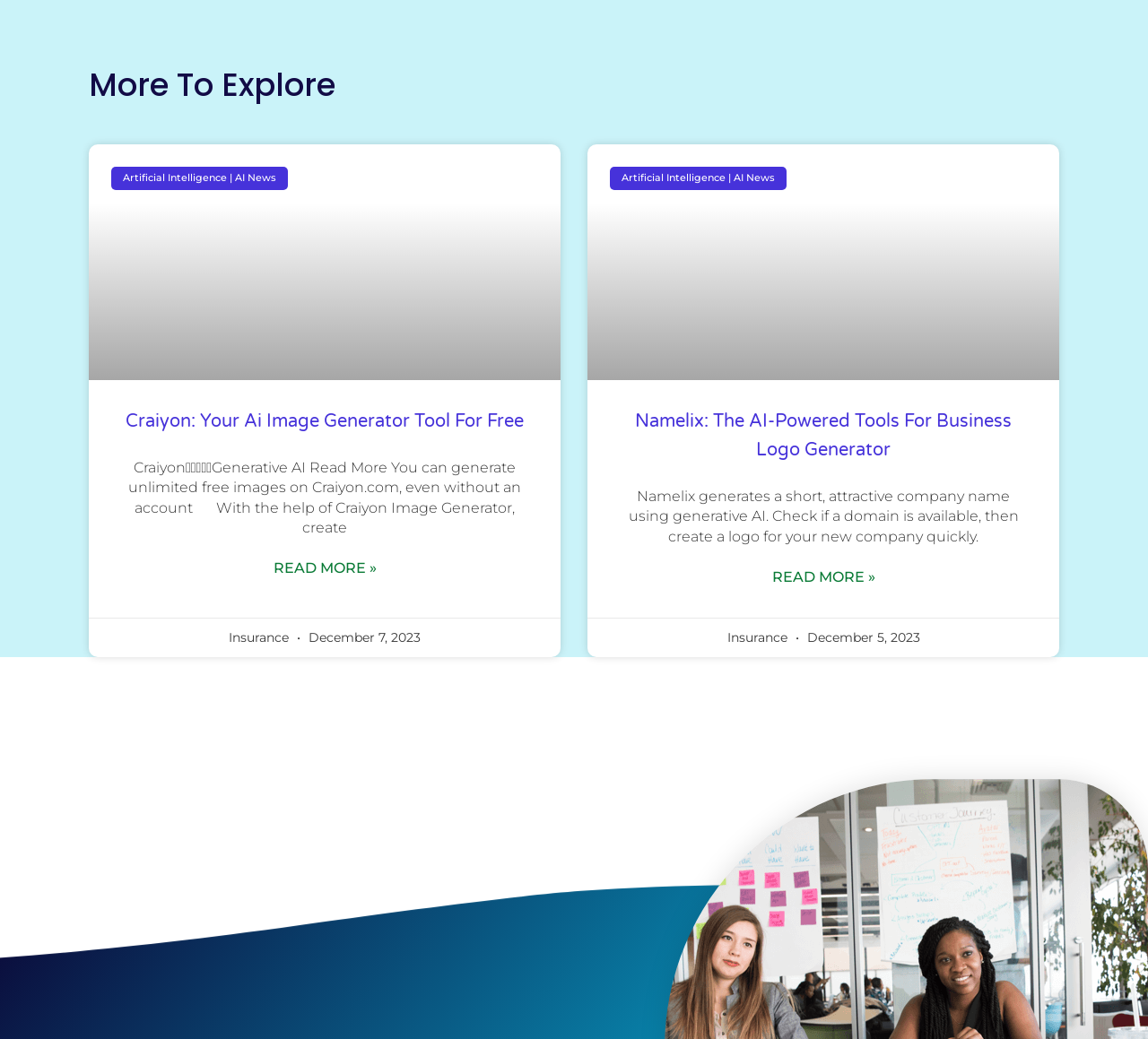Answer the question using only a single word or phrase: 
What is the purpose of Namelix?

Business Logo Generator